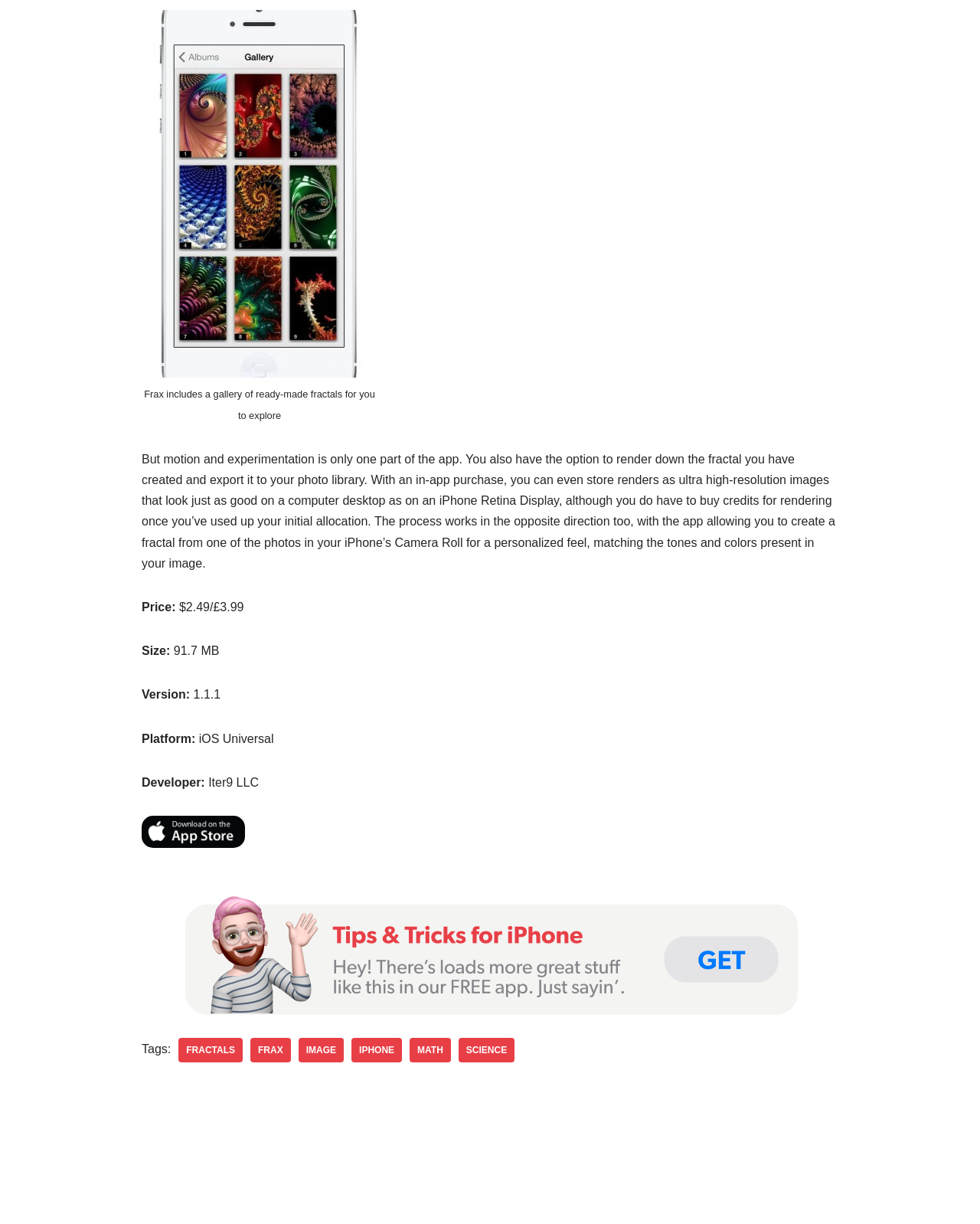Provide a brief response to the question below using a single word or phrase: 
What is the size of the Frax app?

91.7 MB